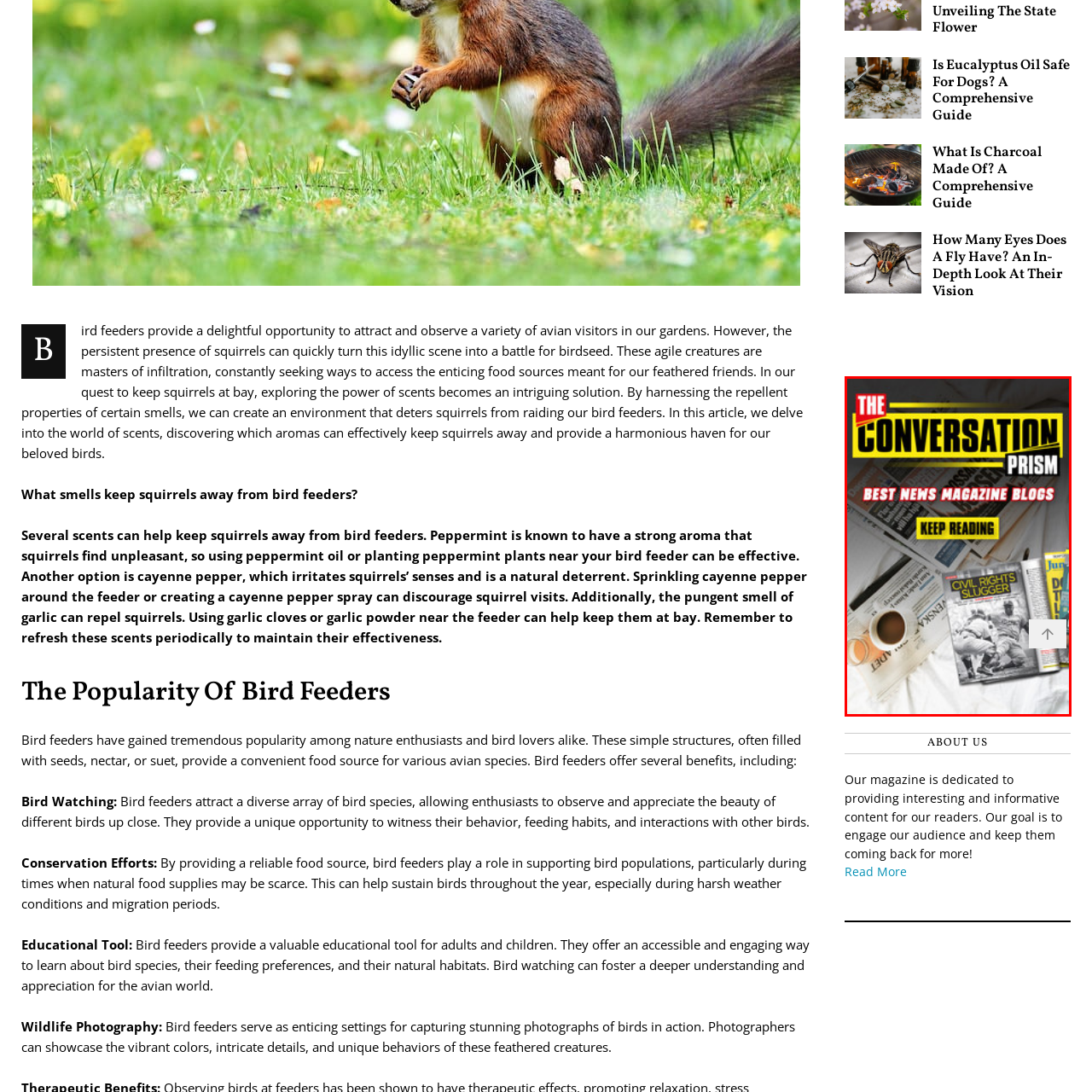Study the part of the image enclosed in the turquoise frame and answer the following question with detailed information derived from the image: 
What is the purpose of the 'KEEP READING' button?

The purpose of the 'KEEP READING' button is to encourage viewers to dive deeper into the featured articles and blogs, creating an inviting atmosphere for curious minds.